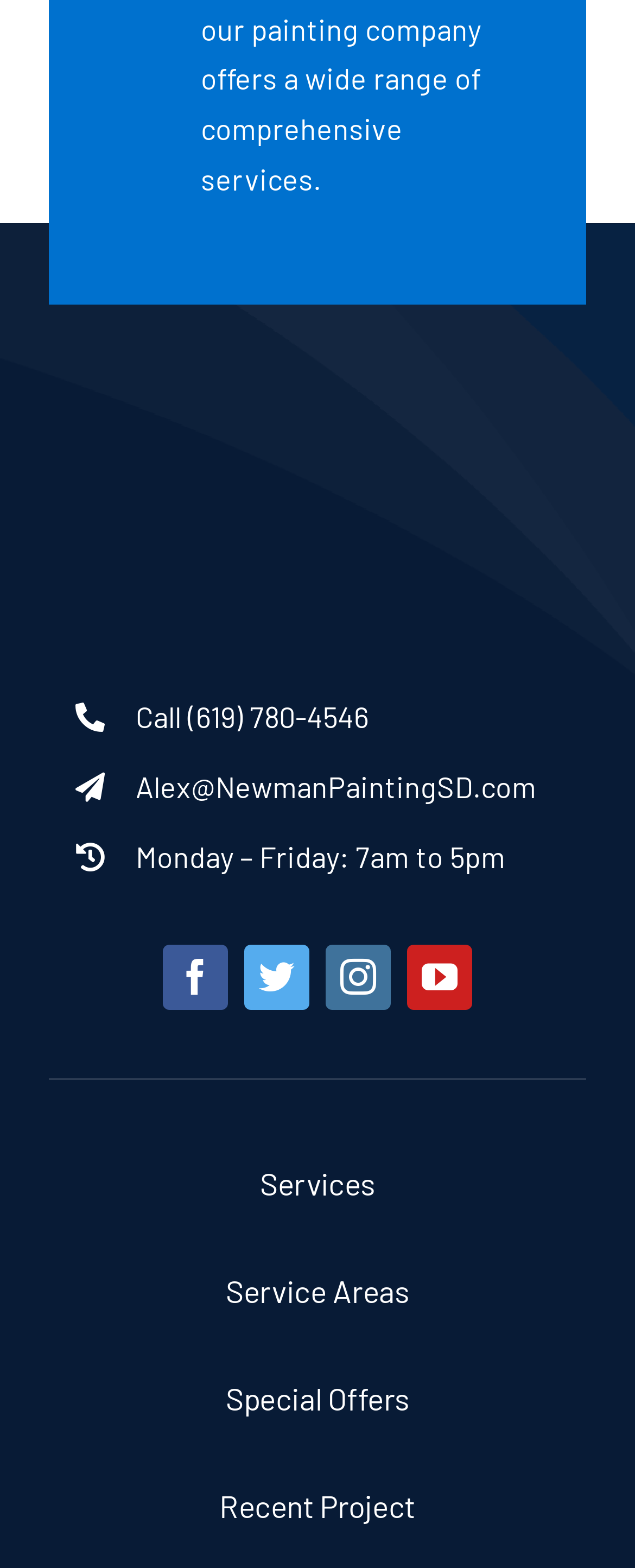What are the social media platforms available? Based on the image, give a response in one word or a short phrase.

facebook, twitter, instagram, youtube